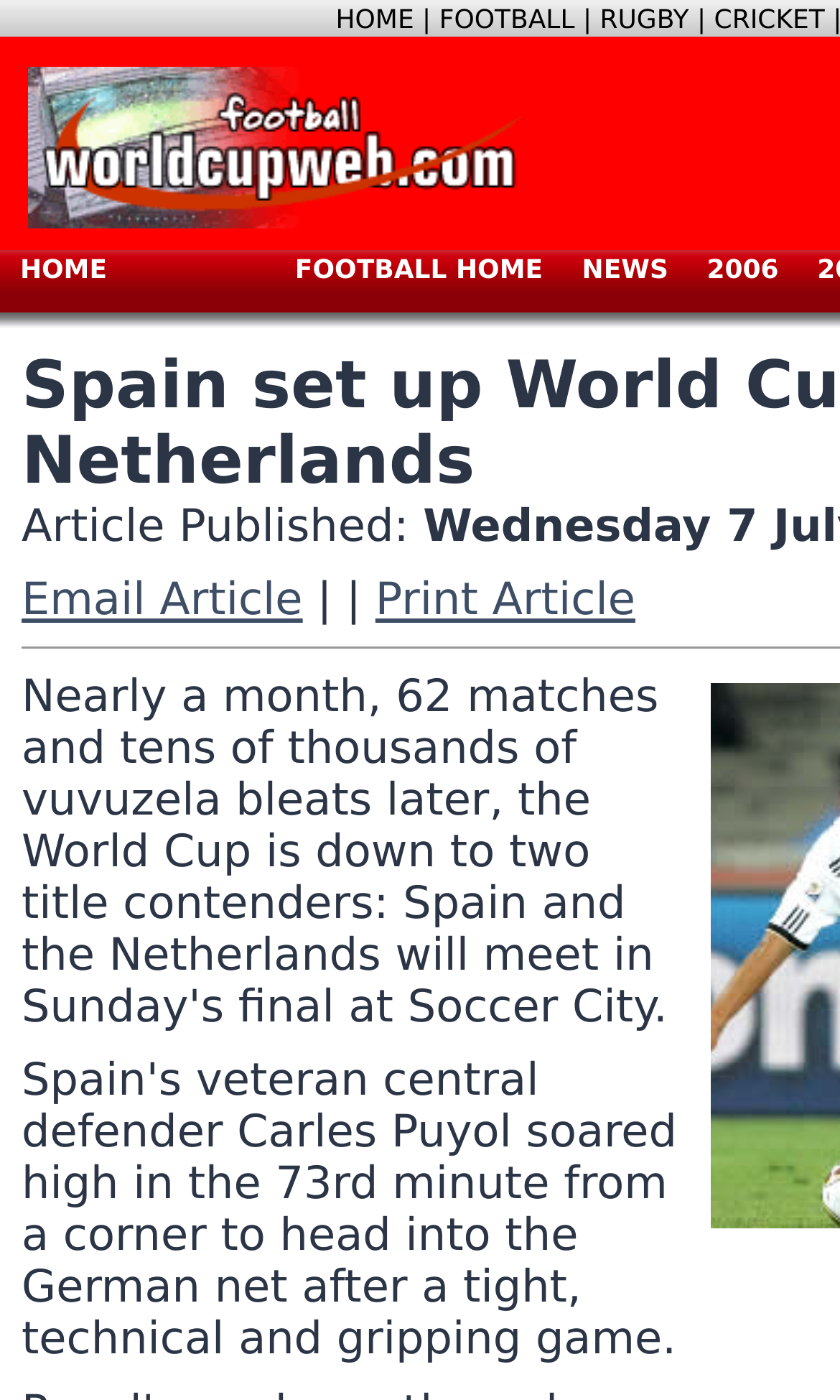How many sports are listed in the top menu?
Please provide a single word or phrase answer based on the image.

3